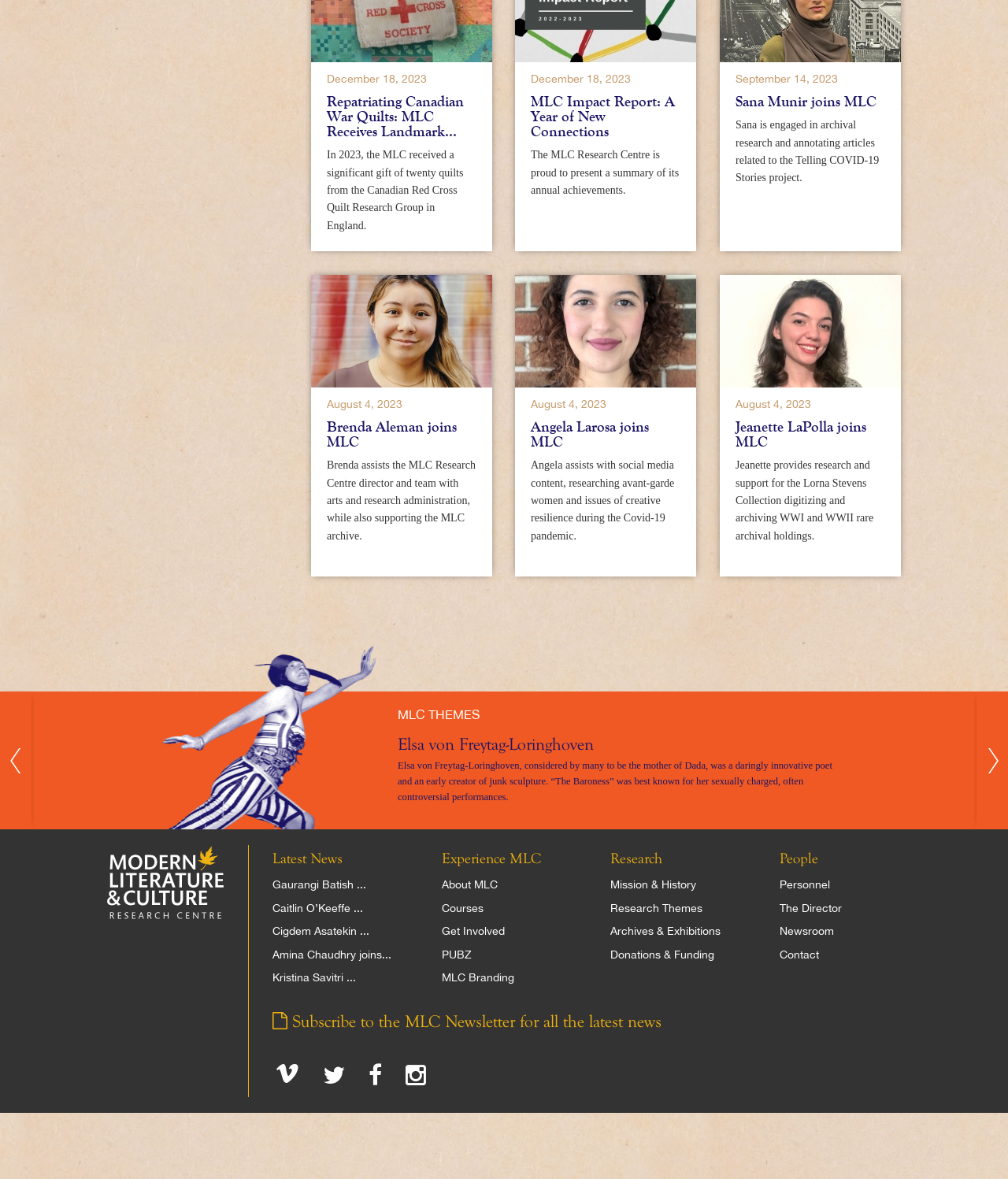Please respond to the question with a concise word or phrase:
What is the role of Brenda Aleman?

arts and research administration